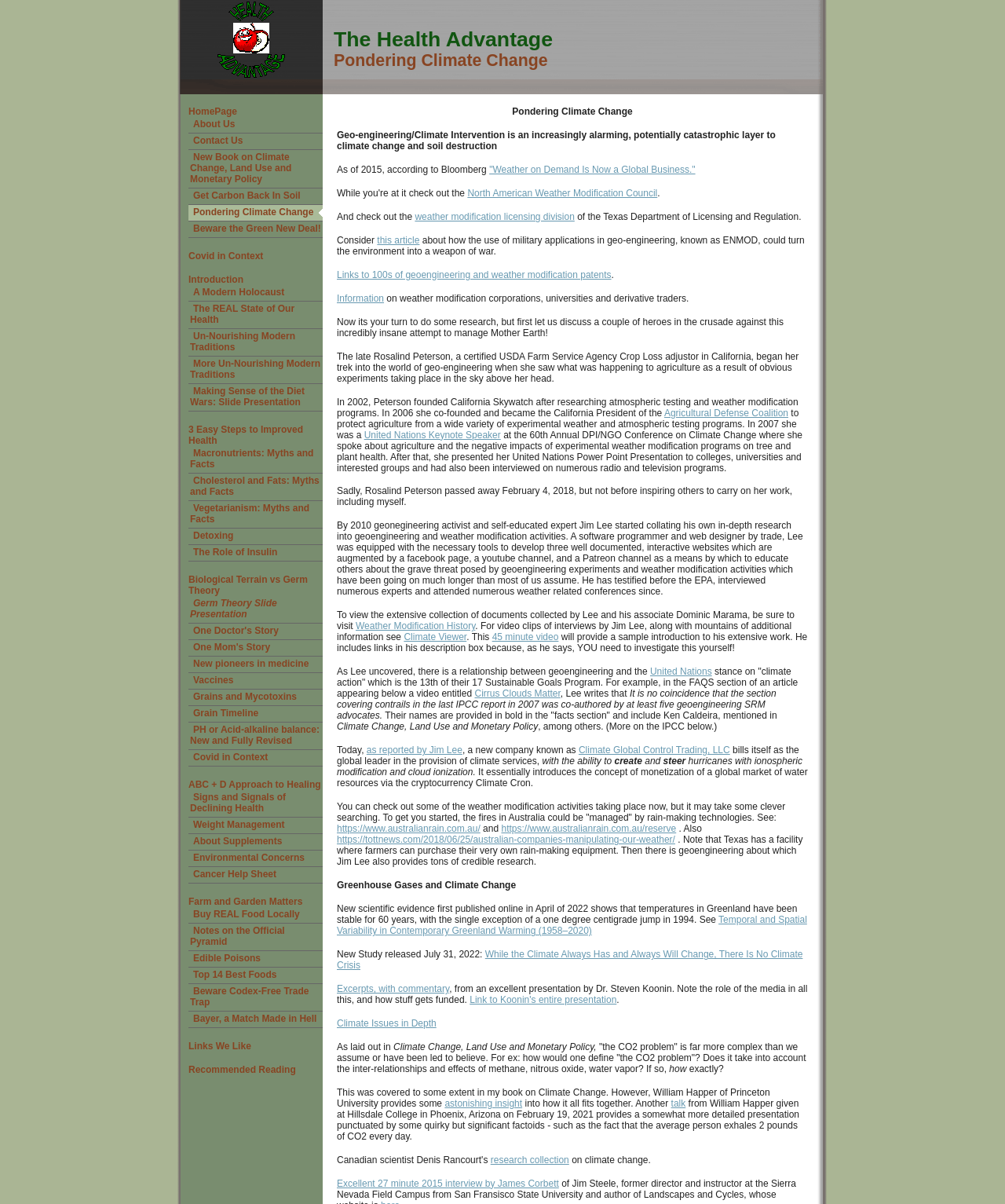What is the relationship between geo-engineering and the United Nations?
Using the image as a reference, give a one-word or short phrase answer.

13th Sustainable Goal